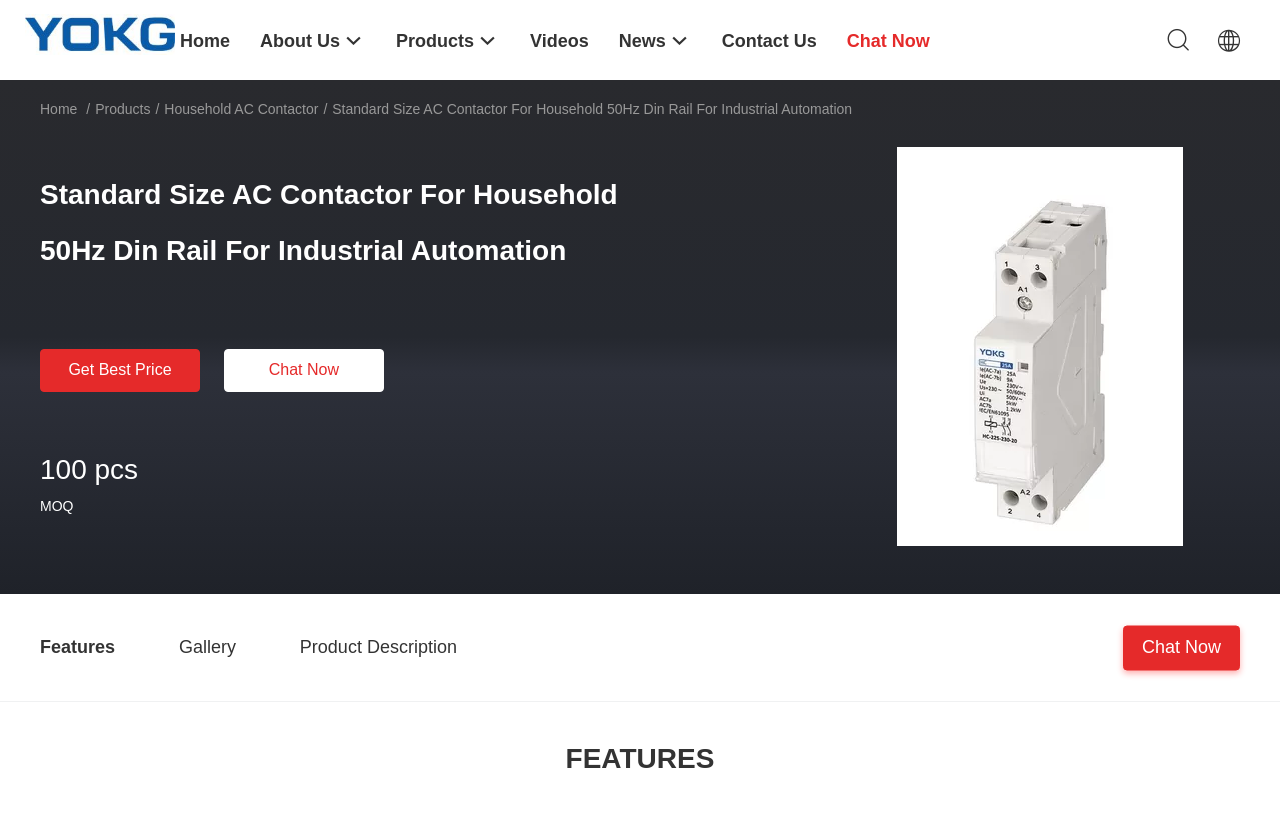Can you find the bounding box coordinates of the area I should click to execute the following instruction: "Click the submit button"?

None